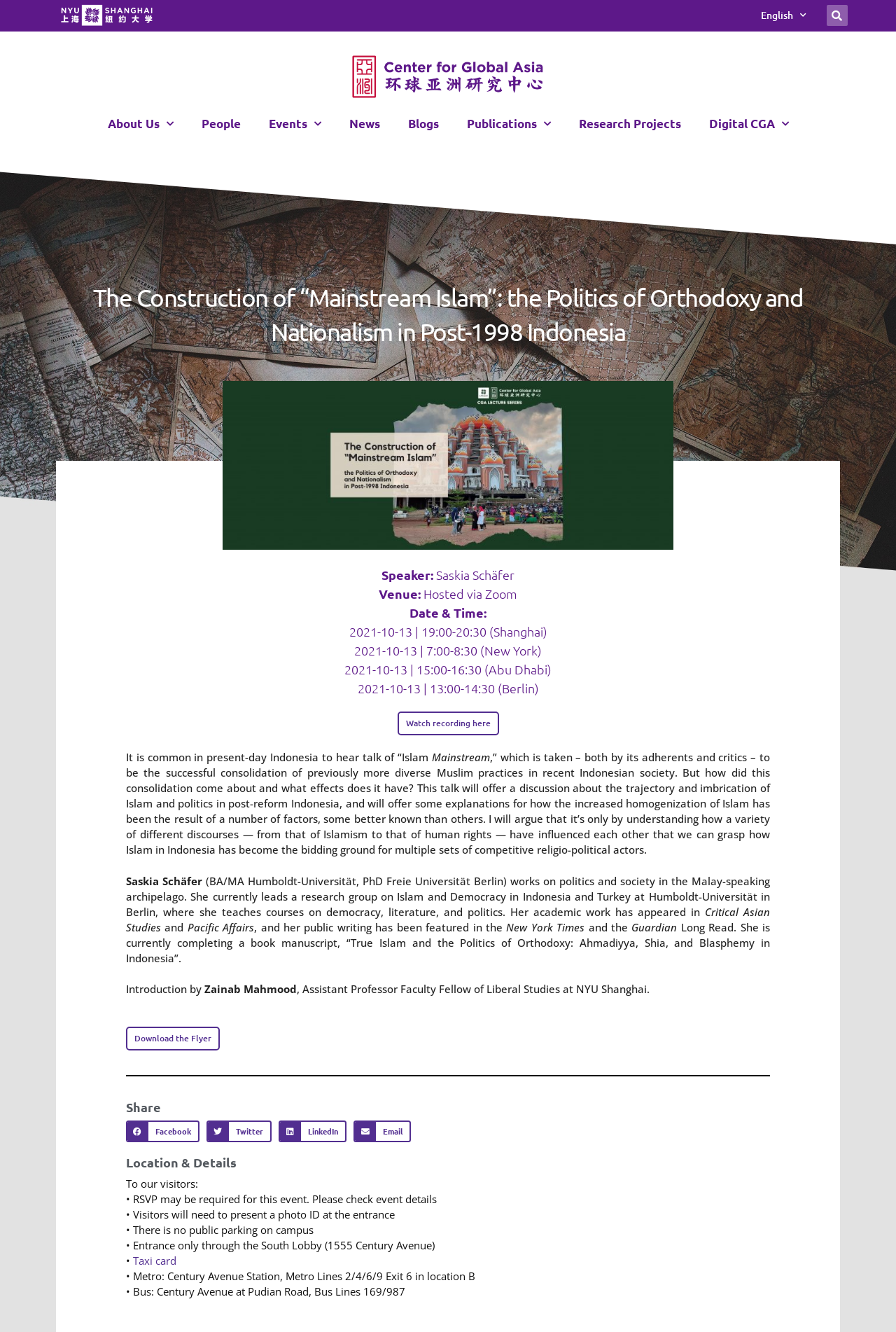Using the element description: "Events", determine the bounding box coordinates. The coordinates should be in the format [left, top, right, bottom], with values between 0 and 1.

[0.284, 0.081, 0.374, 0.105]